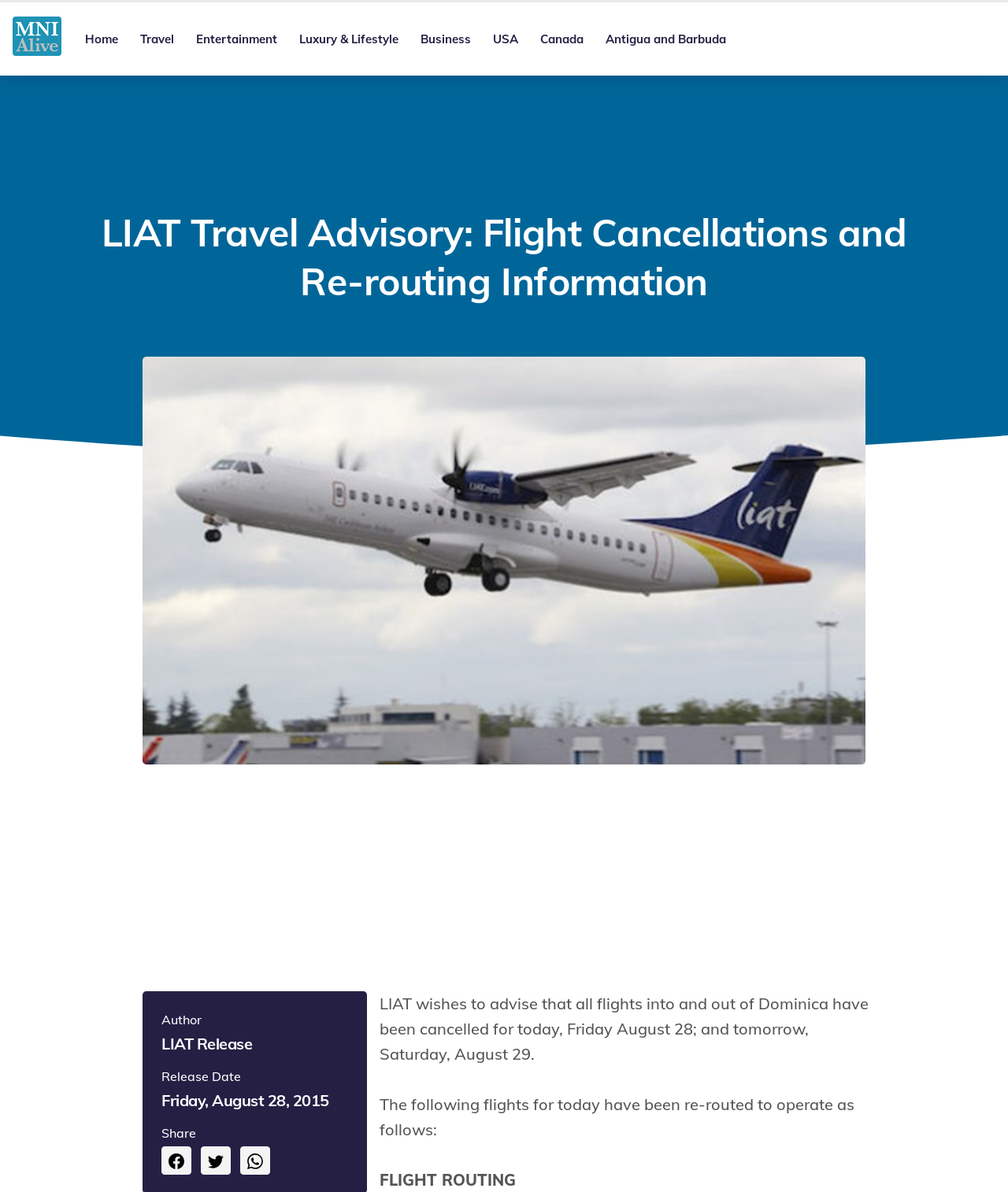Use a single word or phrase to answer the following:
How many social media platforms are available for sharing?

3